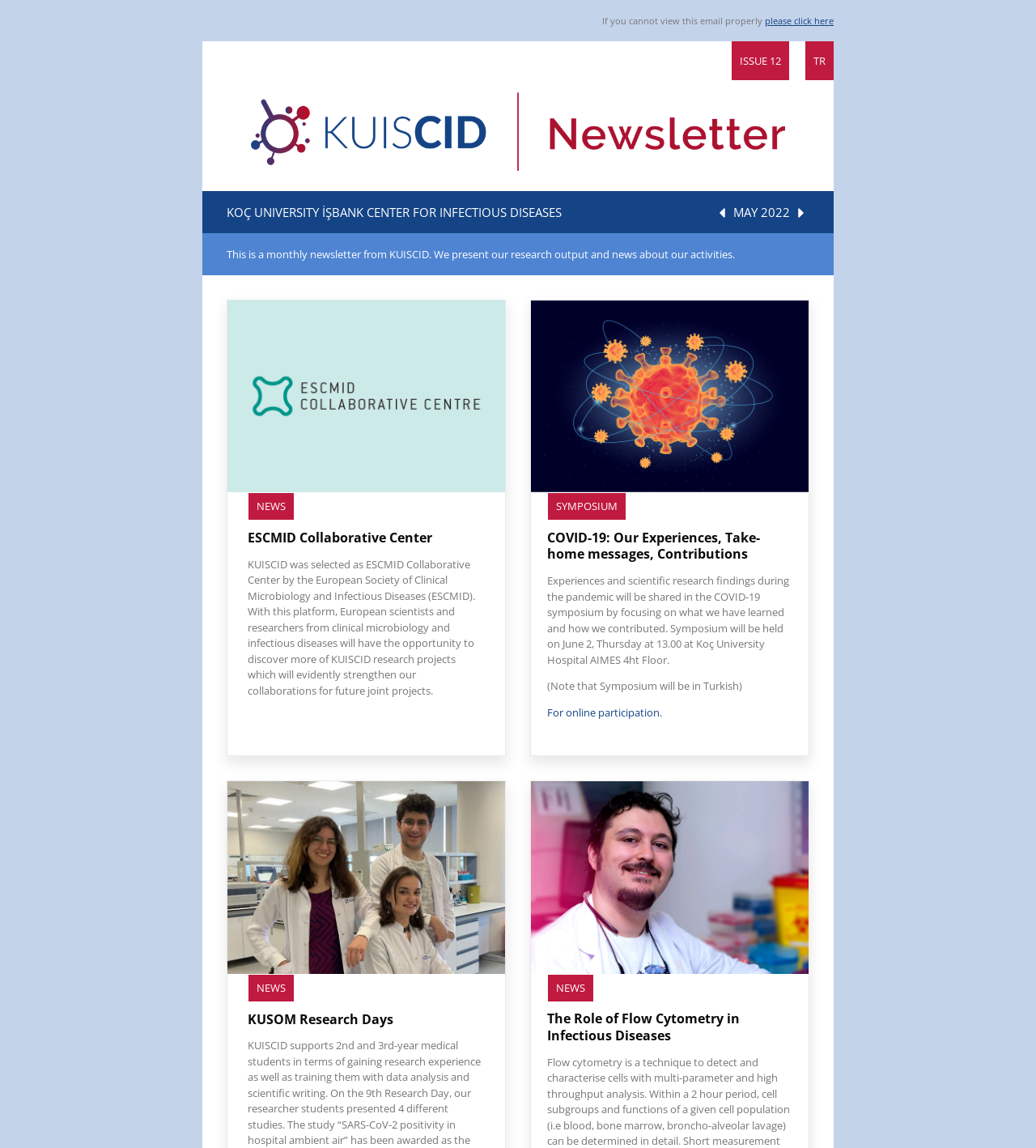Provide a thorough description of the webpage you see.

This webpage appears to be a newsletter from Koç University İşbank Center for Infectious Diseases (KUISCID). At the top, there is a logo image of "KUISCID Newsletter" and a heading that reads "KOÇ UNIVERSITY İŞBANK CENTER FOR INFECTIOUS DISEASES". Below this, there is a brief description of the newsletter, stating that it presents research output and news about KUISCID's activities.

The main content of the newsletter is organized into a table with two columns. The left column contains two news articles, while the right column is empty. The first news article is titled "ESCMID Collaborative Center" and discusses KUISCID being selected as an ESCMID Collaborative Center. The second news article is titled "SYMPOSIUM COVID-19" and announces a symposium to be held on June 2, focusing on experiences and scientific research findings during the pandemic.

There are also some links and images scattered throughout the page, including a link to "ISSUE 12" and an image with a caption "TR". Additionally, there is a table at the bottom of the page with a single row and two columns, but it appears to be empty.

Overall, the webpage has a simple and clean layout, with a focus on presenting news and information about KUISCID's activities and research.